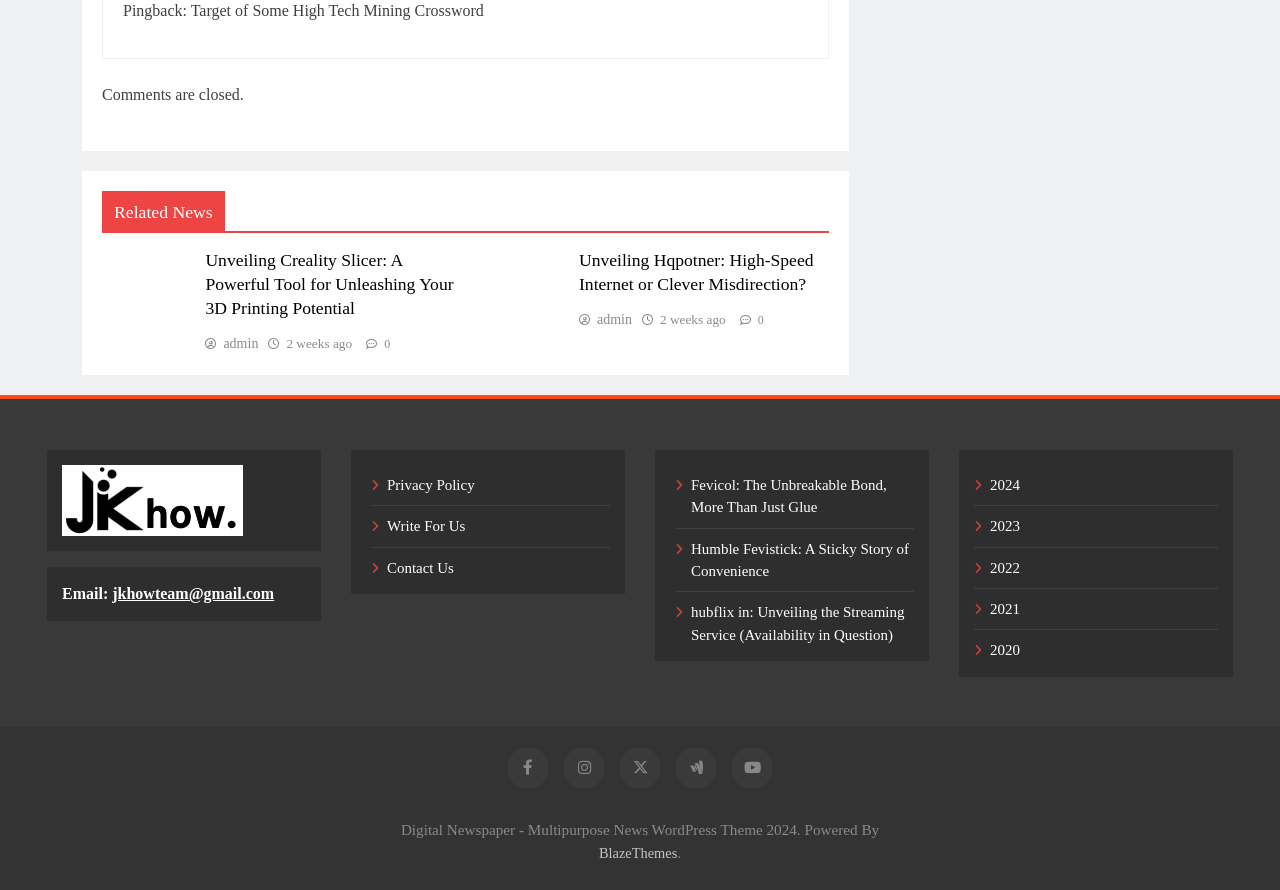Please identify the bounding box coordinates of the element on the webpage that should be clicked to follow this instruction: "Contact the administrator". The bounding box coordinates should be given as four float numbers between 0 and 1, formatted as [left, top, right, bottom].

[0.16, 0.377, 0.202, 0.394]